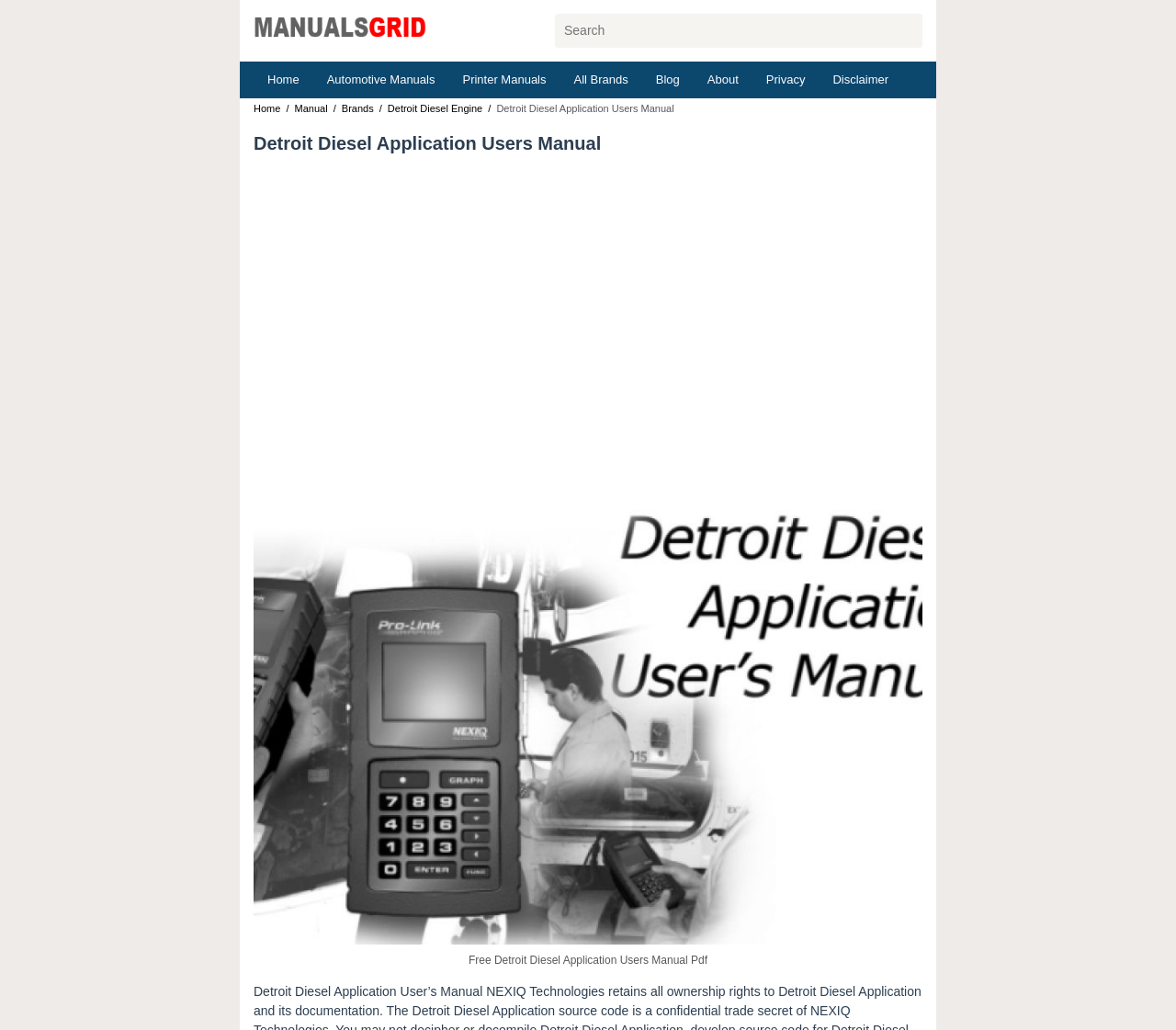Using floating point numbers between 0 and 1, provide the bounding box coordinates in the format (top-left x, top-left y, bottom-right x, bottom-right y). Locate the UI element described here: Who we are

None